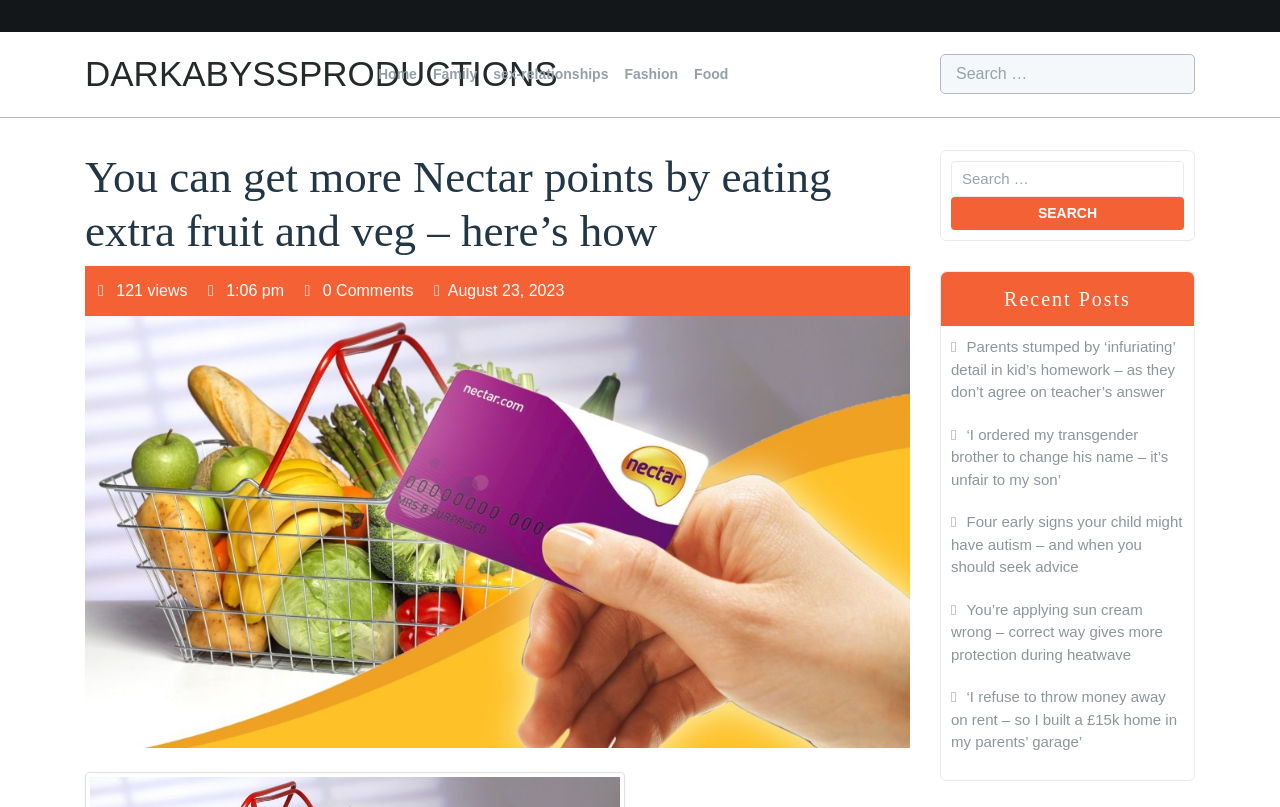Locate the bounding box coordinates of the element that should be clicked to execute the following instruction: "Click on 'You can get more Nectar points by eating extra fruit and veg – here’s how'".

[0.066, 0.185, 0.711, 0.319]